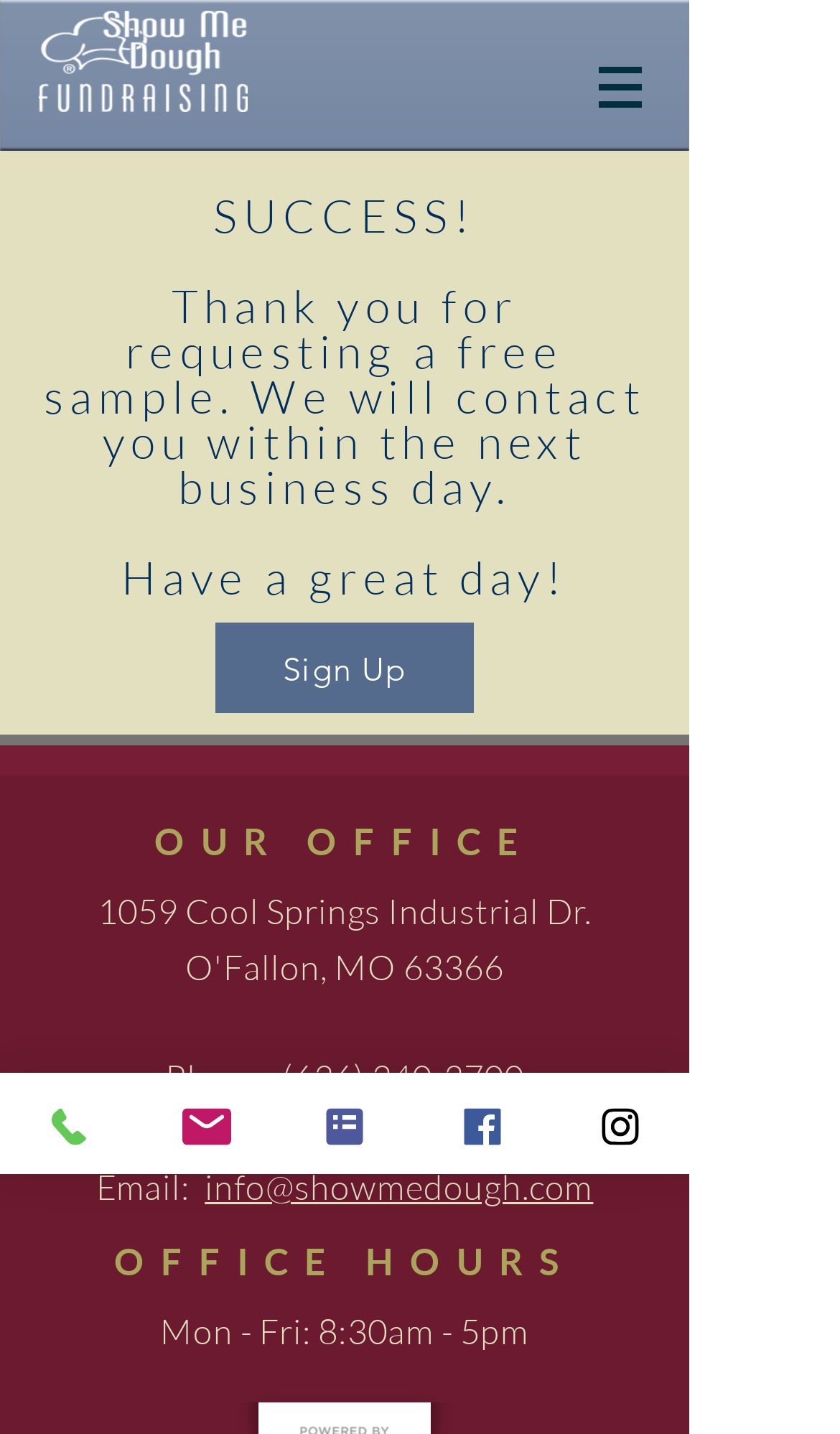What is the company's phone number?
Please ensure your answer is as detailed and informative as possible.

I found the phone number by looking at the 'OUR OFFICE' section, where it lists the company's contact information, including the phone number.